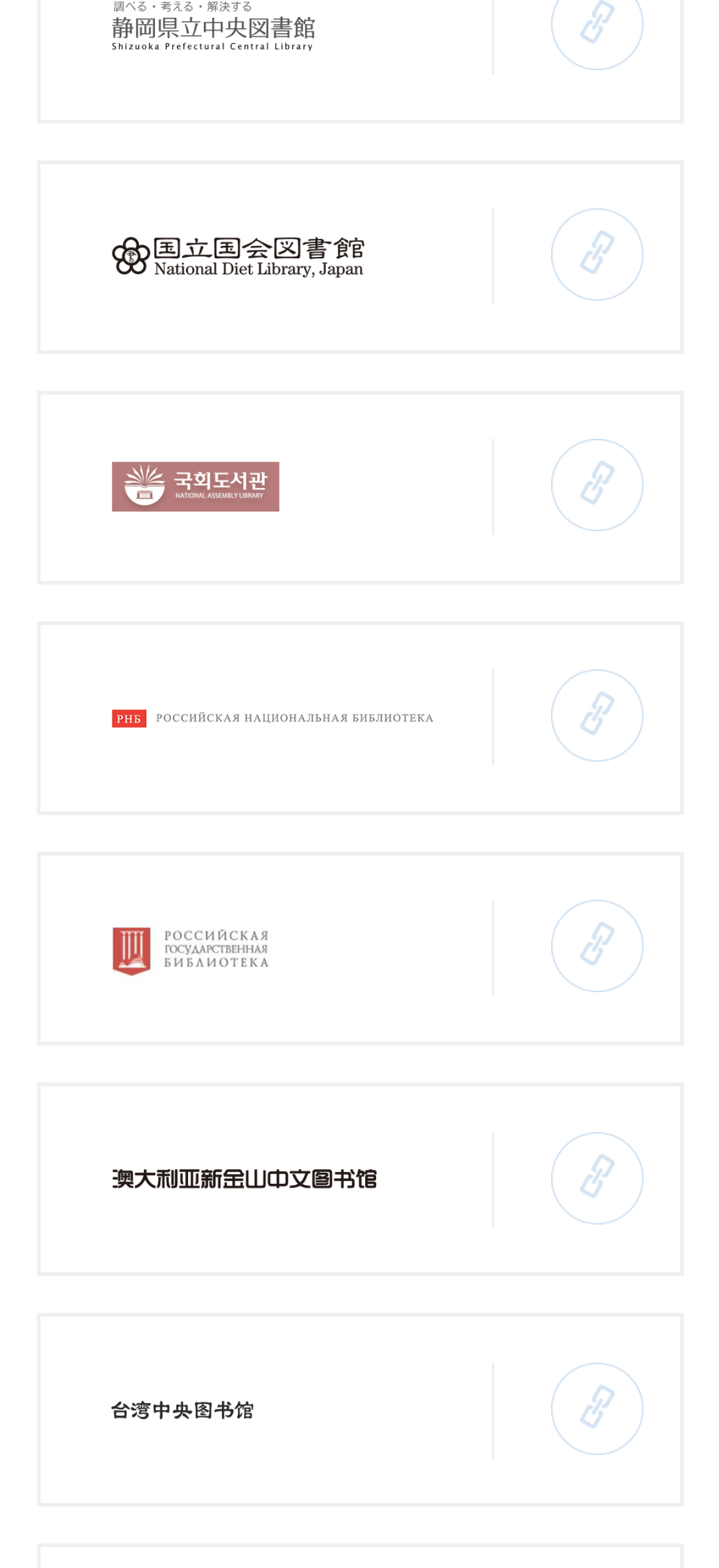Are there any images on the webpage?
Refer to the image and answer the question using a single word or phrase.

Yes